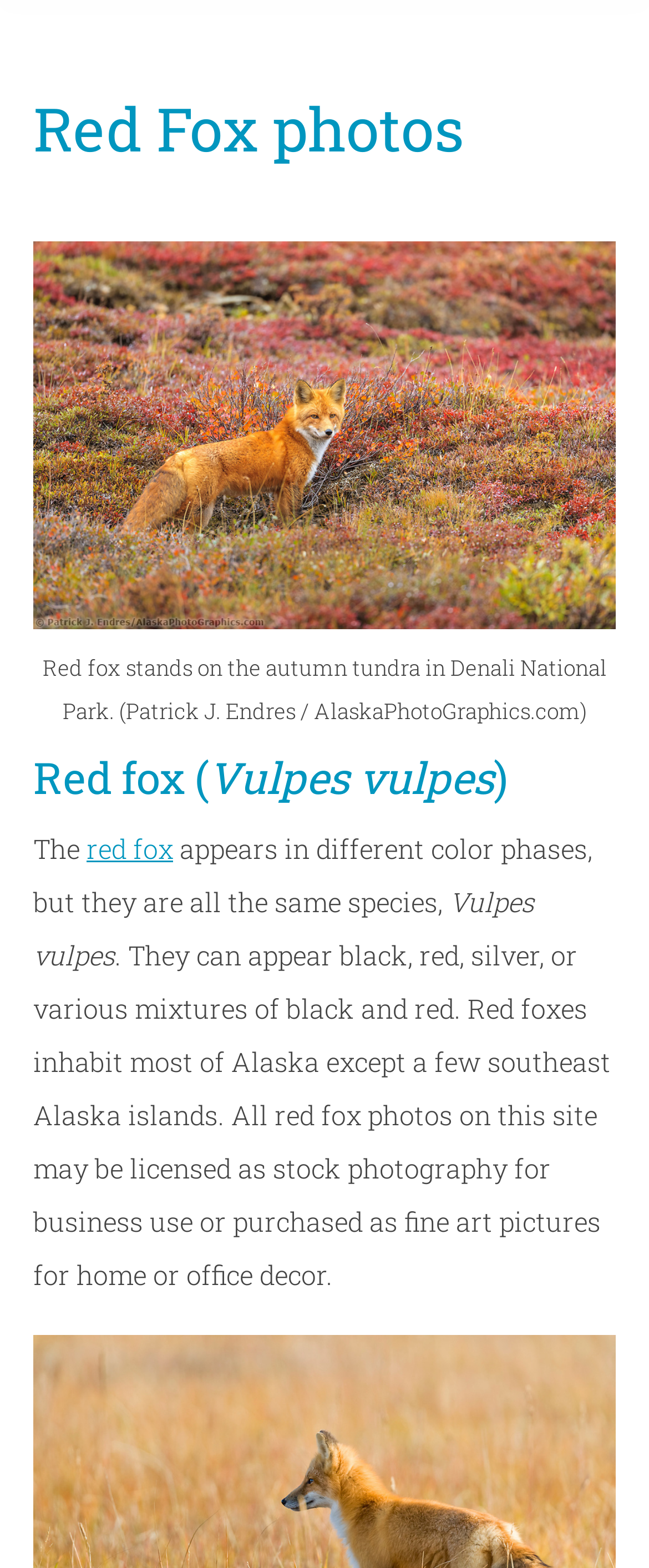Using the information in the image, could you please answer the following question in detail:
What is the subject of the main image?

The main image is described by the caption 'Red fox stands on the autumn tundra in Denali National Park.' which indicates that the subject of the image is a red fox.